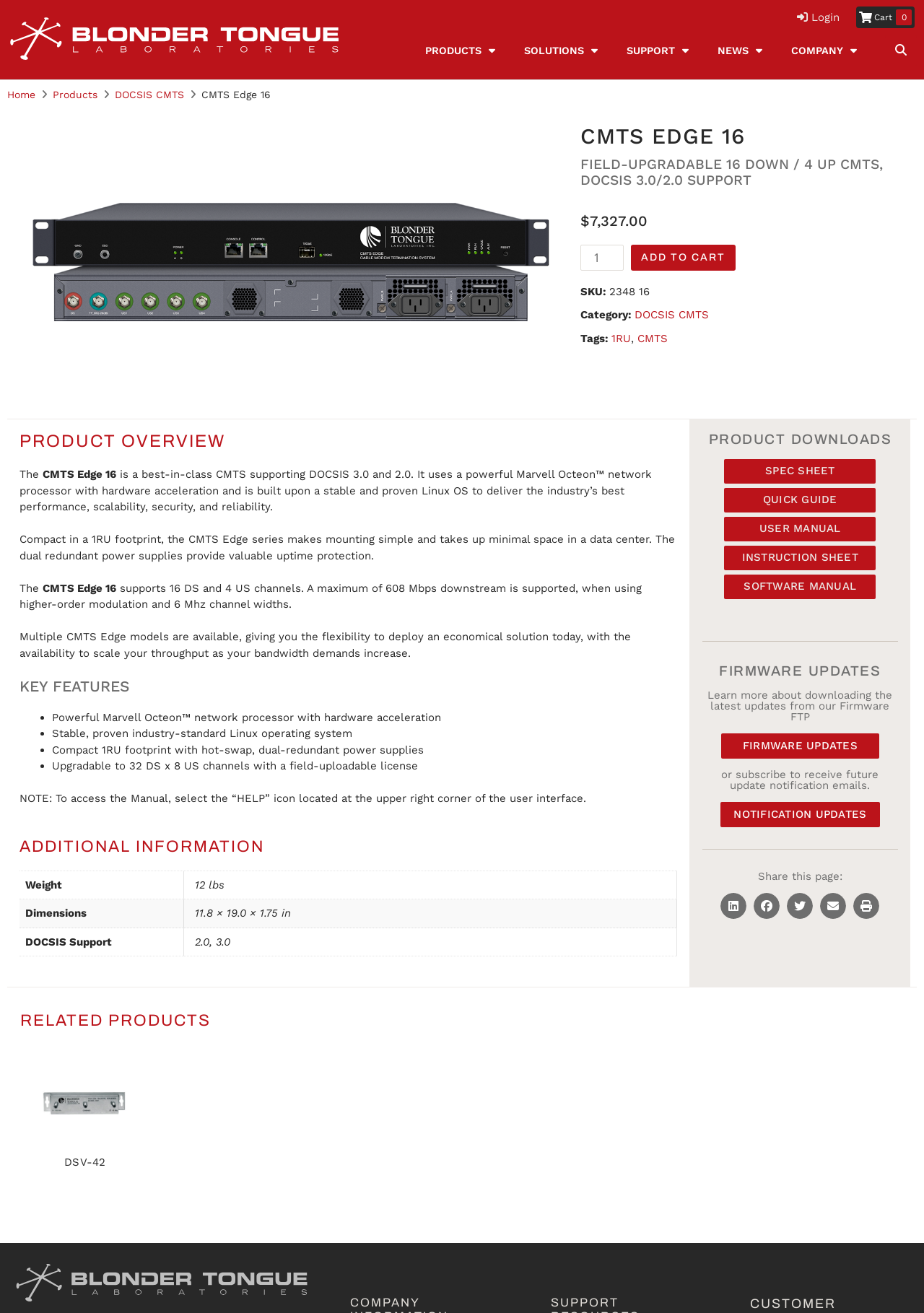Please identify the bounding box coordinates of the element that needs to be clicked to perform the following instruction: "Share on linkedin".

[0.78, 0.68, 0.808, 0.7]